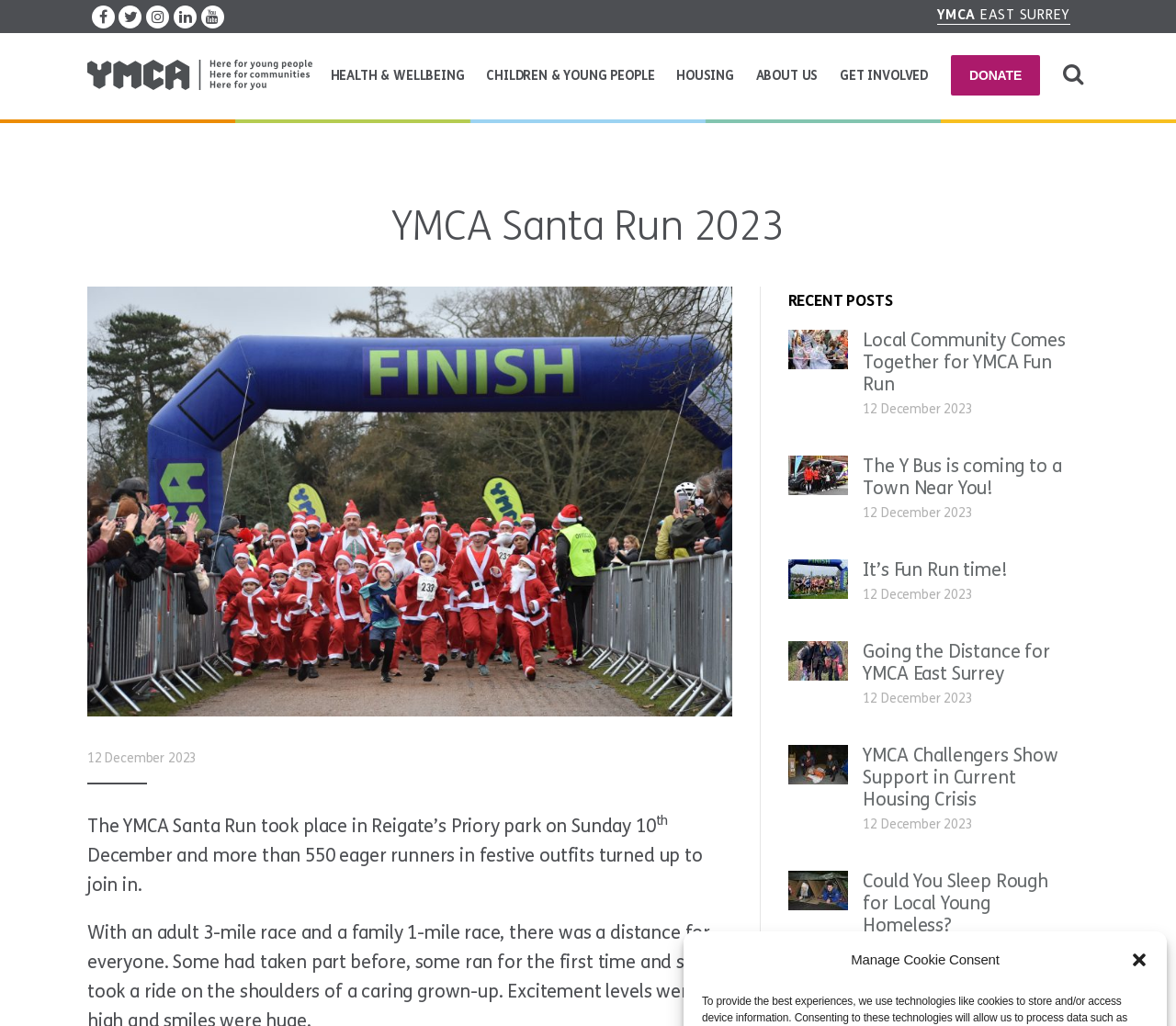Determine the bounding box coordinates of the region to click in order to accomplish the following instruction: "Read about 'HEALTH & WELLBEING'". Provide the coordinates as four float numbers between 0 and 1, specifically [left, top, right, bottom].

[0.273, 0.056, 0.403, 0.092]